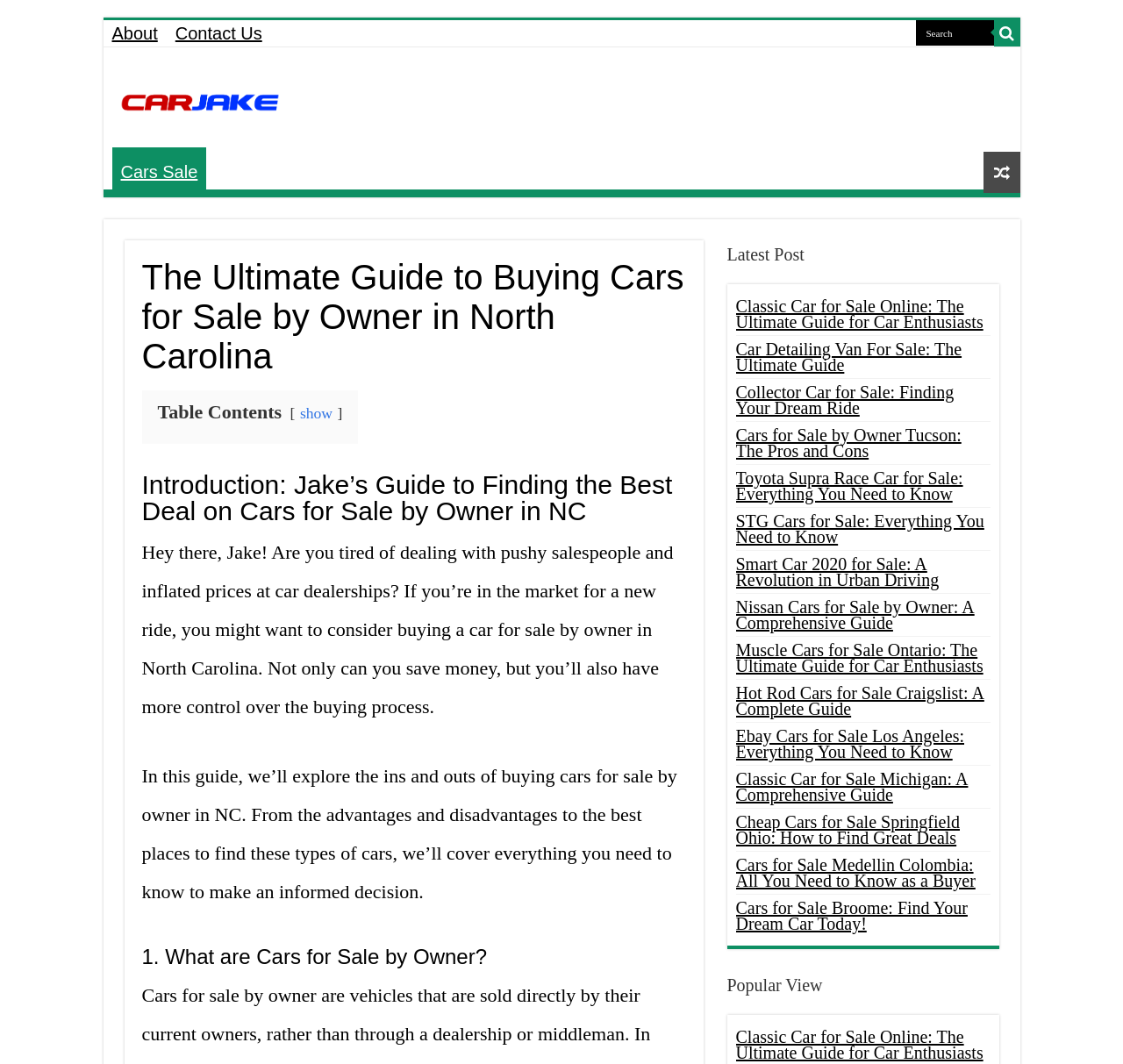Give a detailed overview of the webpage's appearance and contents.

This webpage is about buying cars for sale by owner in North Carolina, with a focus on providing guides and resources for car enthusiasts. At the top of the page, there is a navigation menu with links to "About", "Contact Us", and a search bar with a search button. The website's logo, "Car Jake", is displayed prominently, accompanied by an image.

Below the navigation menu, there is a heading that reads "The Ultimate Guide to Buying Cars for Sale by Owner in North Carolina". This is followed by a table of contents with a "show" link. The introduction to the guide is a brief paragraph that explains the benefits of buying cars from owners, including saving money and having more control over the buying process.

The guide is divided into sections, each with a heading and a brief description. The sections include "What are Cars for Sale by Owner?", "Where Can...", and others. There are also several links to other guides and resources, such as "Classic Car for Sale Online: The Ultimate Guide for Car Enthusiasts", "Car Detailing Van For Sale: The Ultimate Guide", and "Collector Car for Sale: Finding Your Dream Ride".

On the right side of the page, there is a section with headings and links to other articles, including "Latest Post", "Toyota Supra Race Car for Sale: Everything You Need to Know", and "Nissan Cars for Sale by Owner: A Comprehensive Guide". There are also links to guides for specific locations, such as "Cars for Sale by Owner Tucson: The Pros and Cons" and "Ebay Cars for Sale Los Angeles: Everything You Need to Know".

At the bottom of the page, there is a section with a heading "Popular View" and a link to "Classic Car for Sale Online: The Ultimate Guide for Car Enthusiasts".